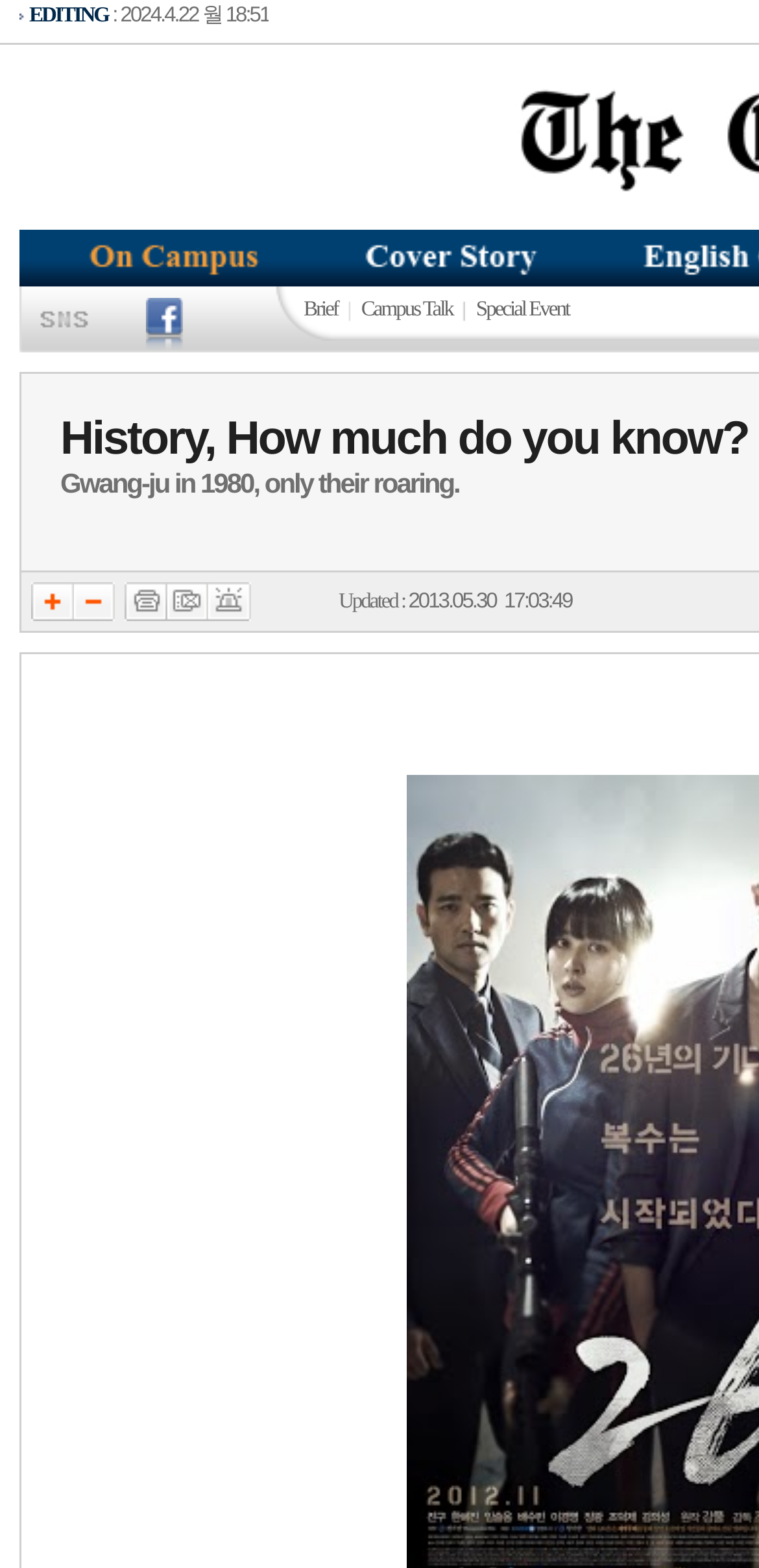How many categories are on the top menu?
With the help of the image, please provide a detailed response to the question.

By examining the top menu, I can see three categories: 'On Campus', 'Cover Story', and a blank category. Therefore, there are three categories on the top menu.